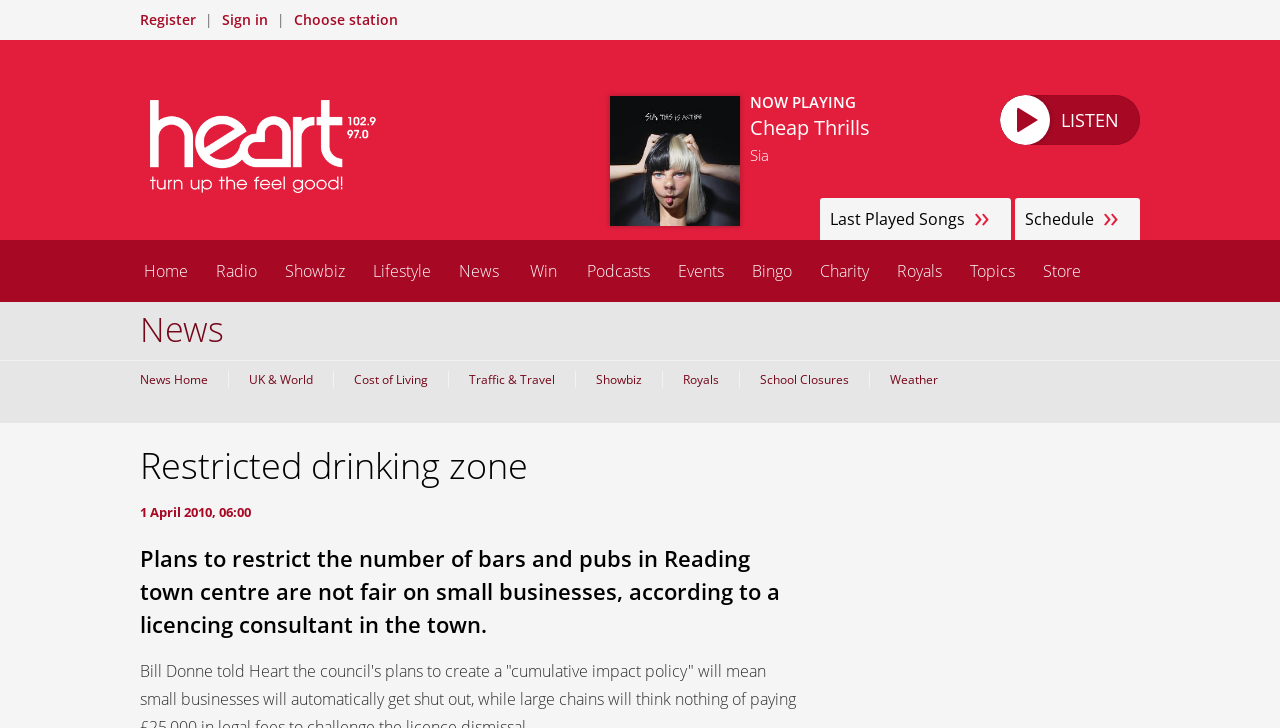What is the name of the radio station?
Please answer using one word or phrase, based on the screenshot.

Heart Berkshire & North Hampshire